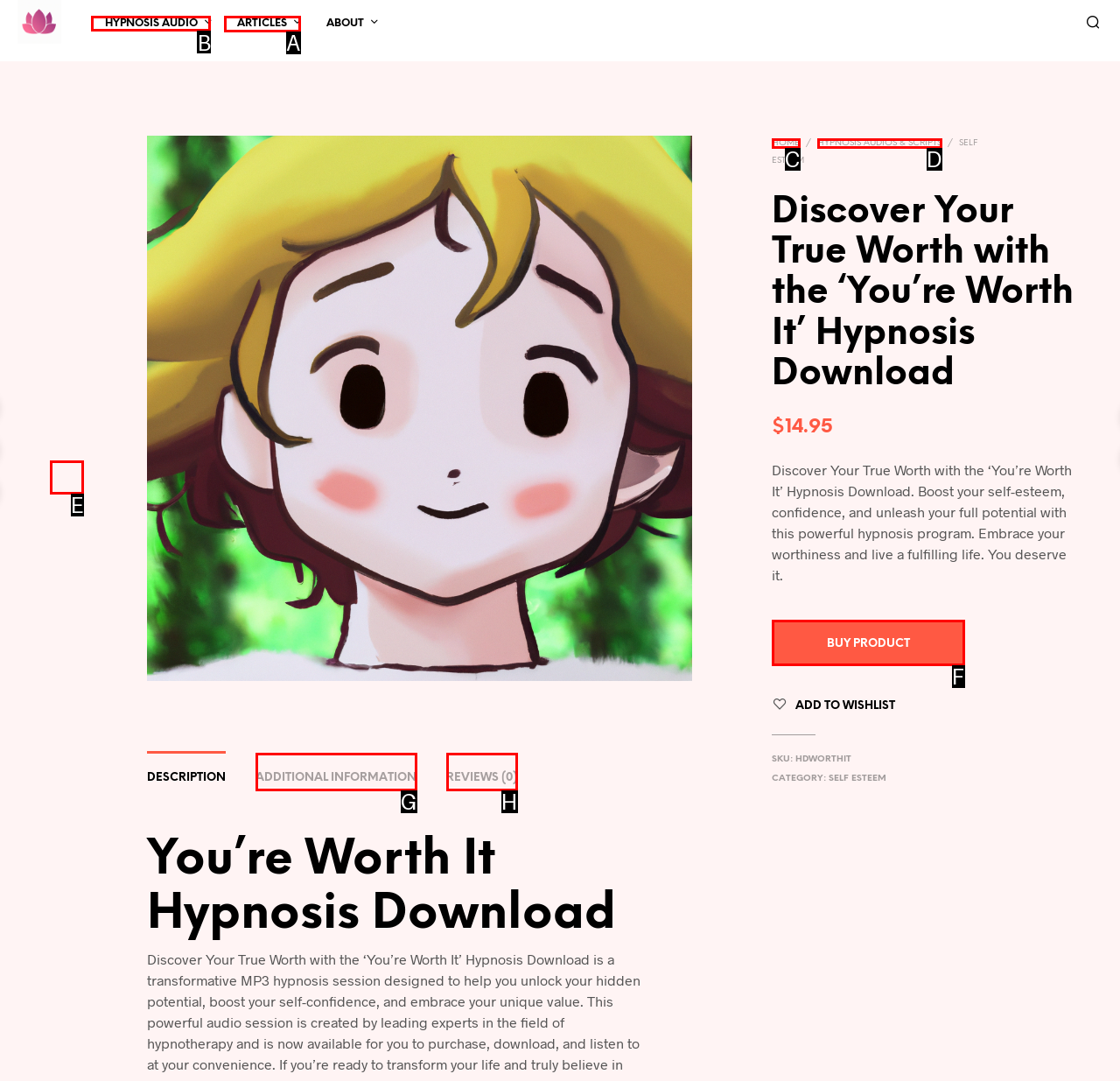Determine which option should be clicked to carry out this task: Click on the 'HYPNOSIS AUDIO' link
State the letter of the correct choice from the provided options.

B